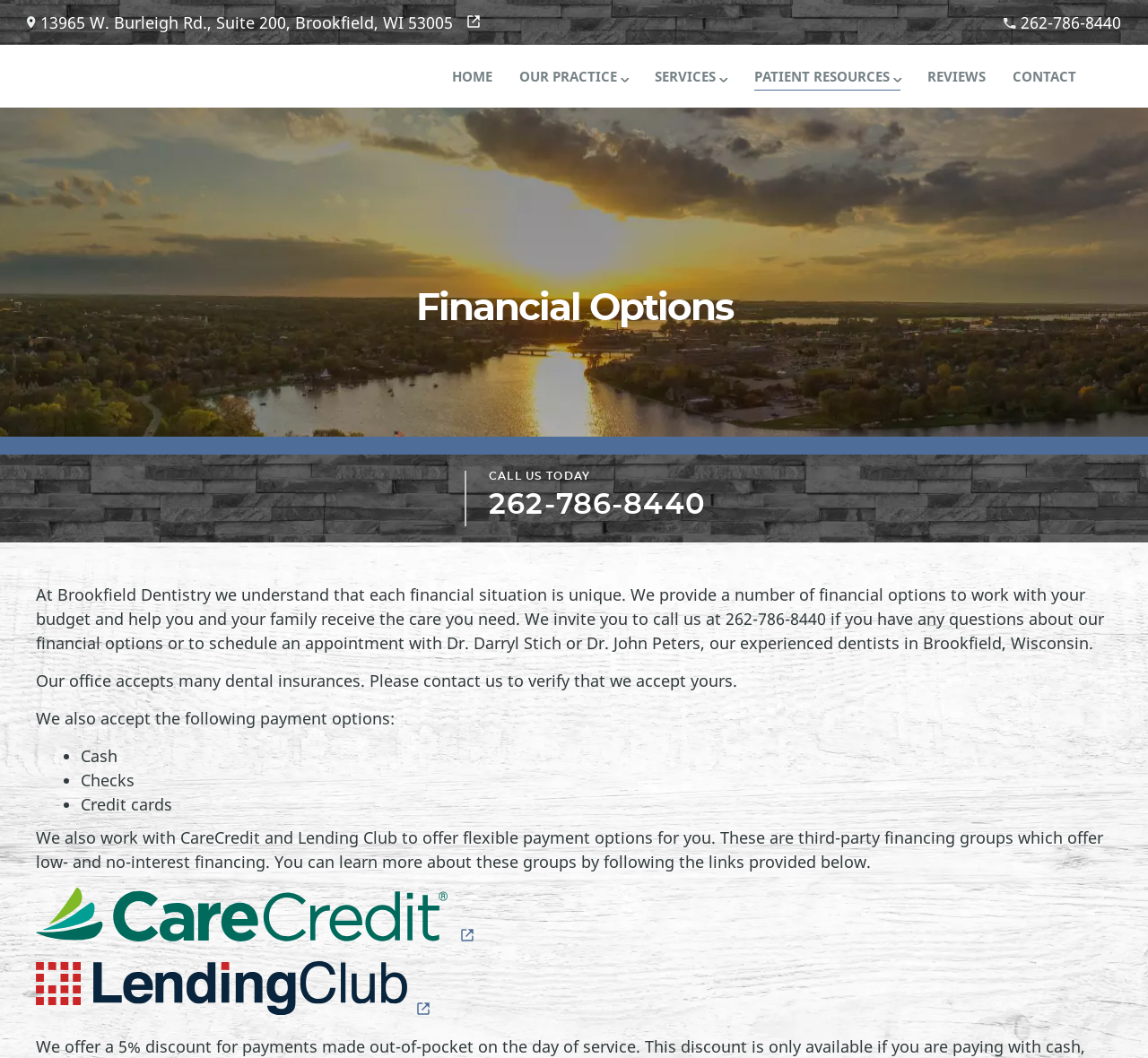Give a detailed explanation of the elements present on the webpage.

The webpage is about the financial options available at a dental office in Brookfield, WI. At the top left, there is an address "13965 W. Burleigh Rd., Suite 200, Brookfield, WI 53005" with a small icon, and a phone number "262-786-8440" at the top right. 

Below the address and phone number, there is a navigation menu with links to "HOME", "OUR PRACTICE", "SERVICES", "PATIENT RESOURCES", "REVIEWS", and "CONTACT". 

The main content of the page is divided into two sections. The first section has a heading "Financial Options" and a call-to-action "CALL US TODAY" with the phone number "262-786-8440" below it. 

The second section provides detailed information about the financial options available at the dental office. It explains that the office accepts many dental insurances and various payment options, including cash, checks, and credit cards. Additionally, the office works with CareCredit and Lending Club to offer flexible payment options. There are links to these financing groups, which open in a new tab, along with their respective icons.